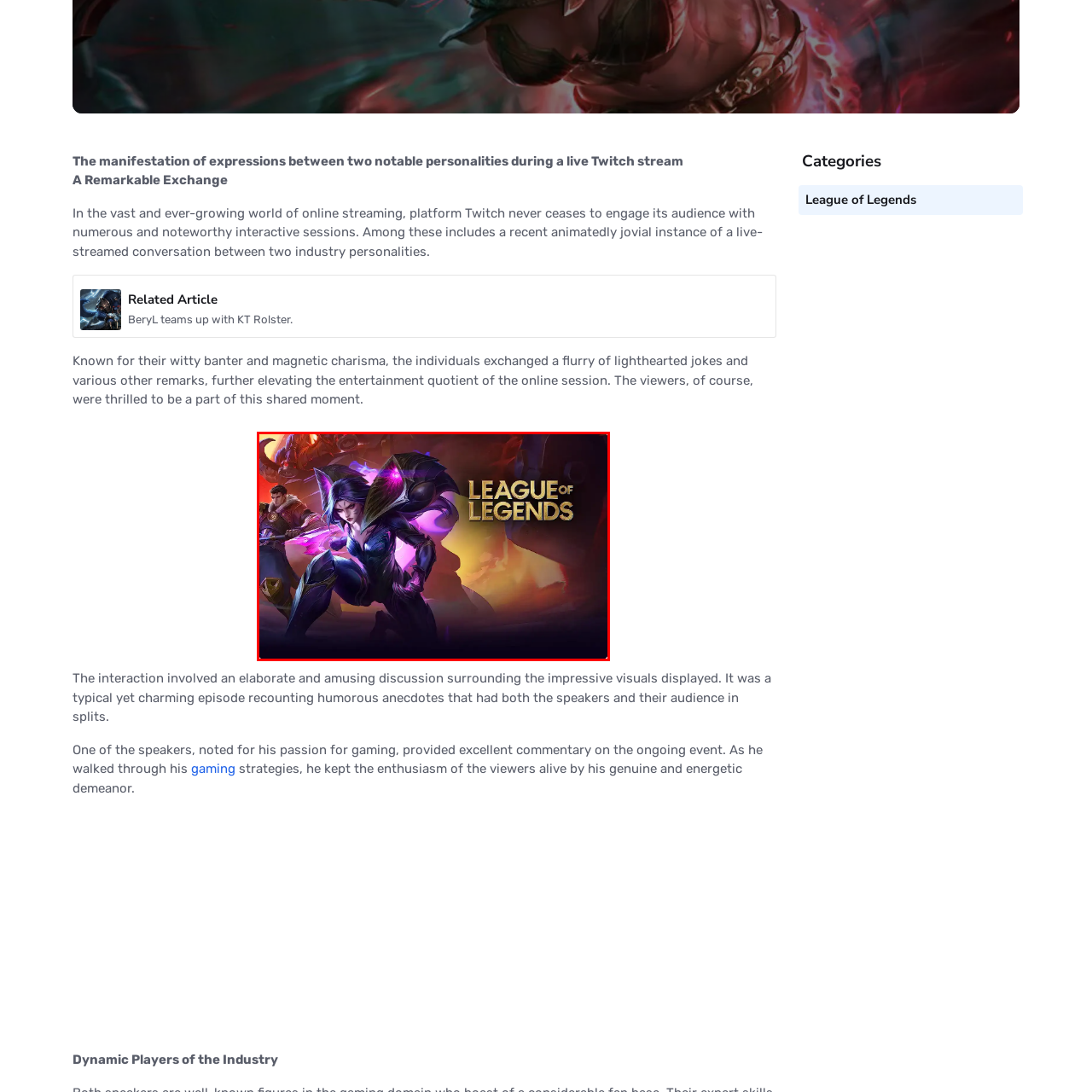Carefully examine the image inside the red box and generate a detailed caption for it.

The image showcases a dynamic scene from the popular game "League of Legends." In the foreground, a fierce character exudes power and confidence, adorned in striking armor that incorporates purple accents, indicative of magical prowess. Her intense expression and poised stance suggest she is ready for battle, embodying the game's vibrant and competitive spirit. Behind her, another character stands, hinting at teamwork and strategy typical within the game. The background features a dramatic clash setting, enhancing the action-packed atmosphere, while the game's logo, prominently displayed, emphasizes its prominent place in the gaming community. This visual encapsulates the essence of interactive entertainment that "League of Legends" provides, showcasing the thrilling moments that resonate with players and viewers alike.